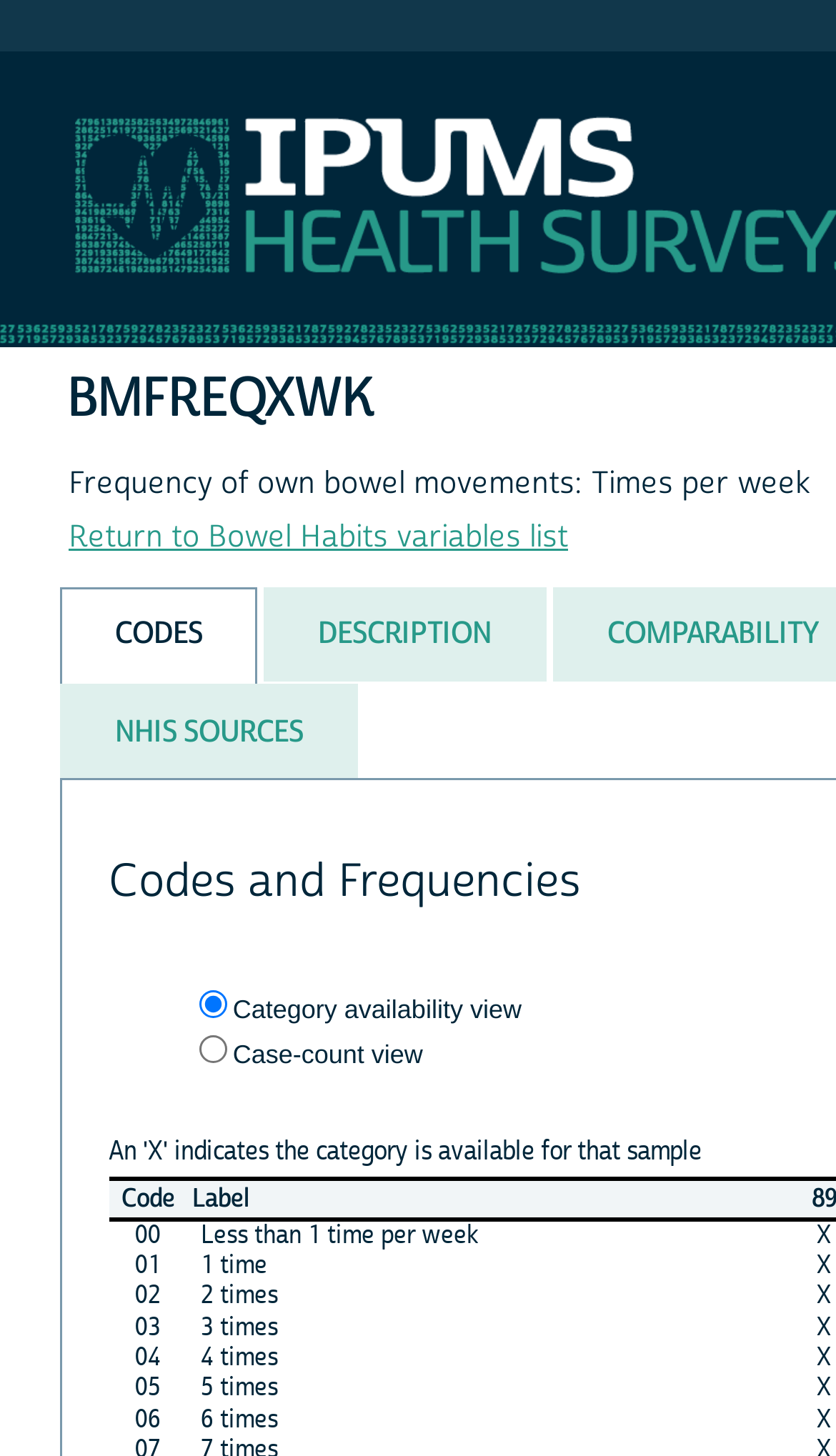What is the label for code '01'?
Using the visual information, reply with a single word or short phrase.

1 time